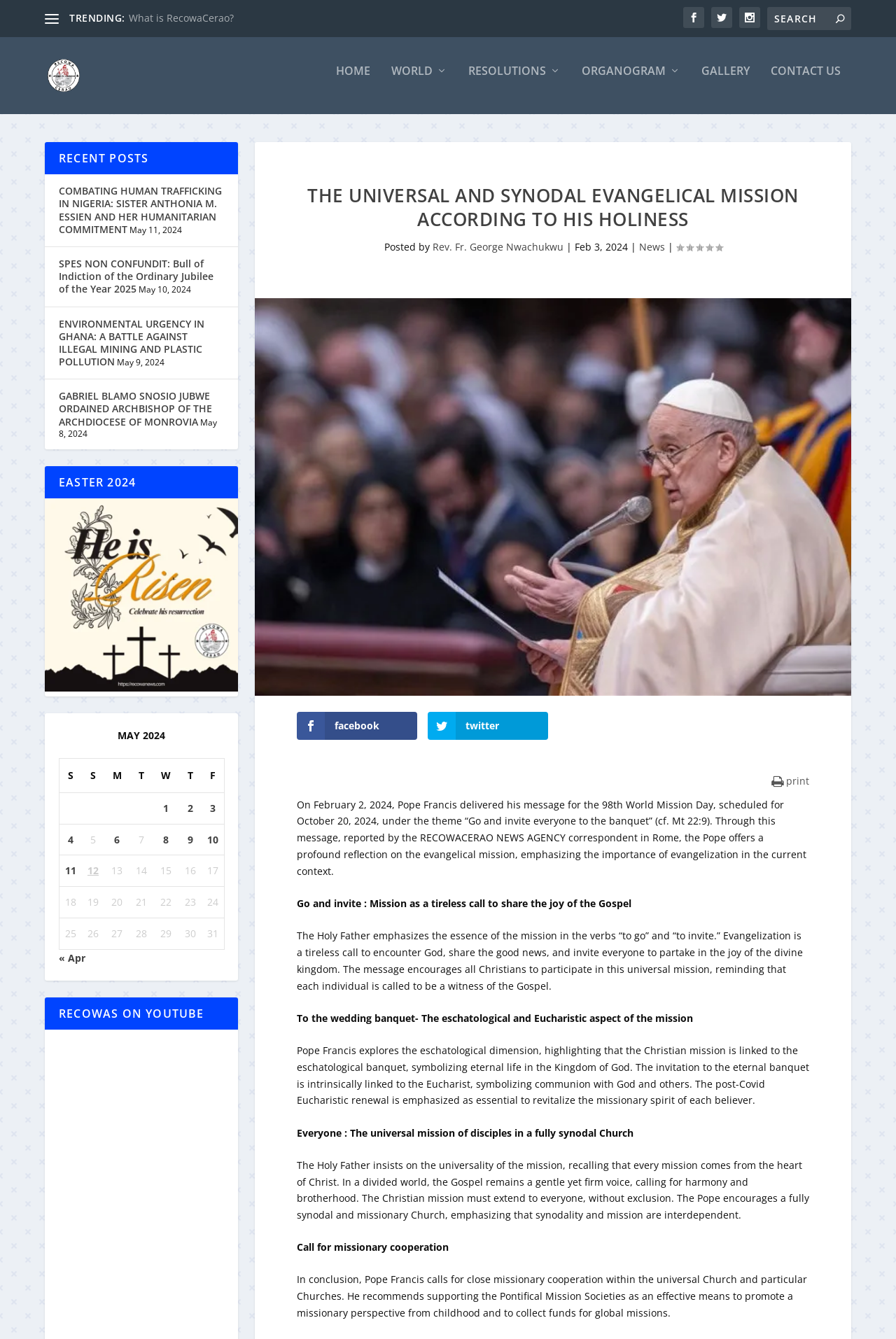Determine the bounding box coordinates of the clickable element to achieve the following action: 'Read the news'. Provide the coordinates as four float values between 0 and 1, formatted as [left, top, right, bottom].

[0.713, 0.186, 0.742, 0.196]